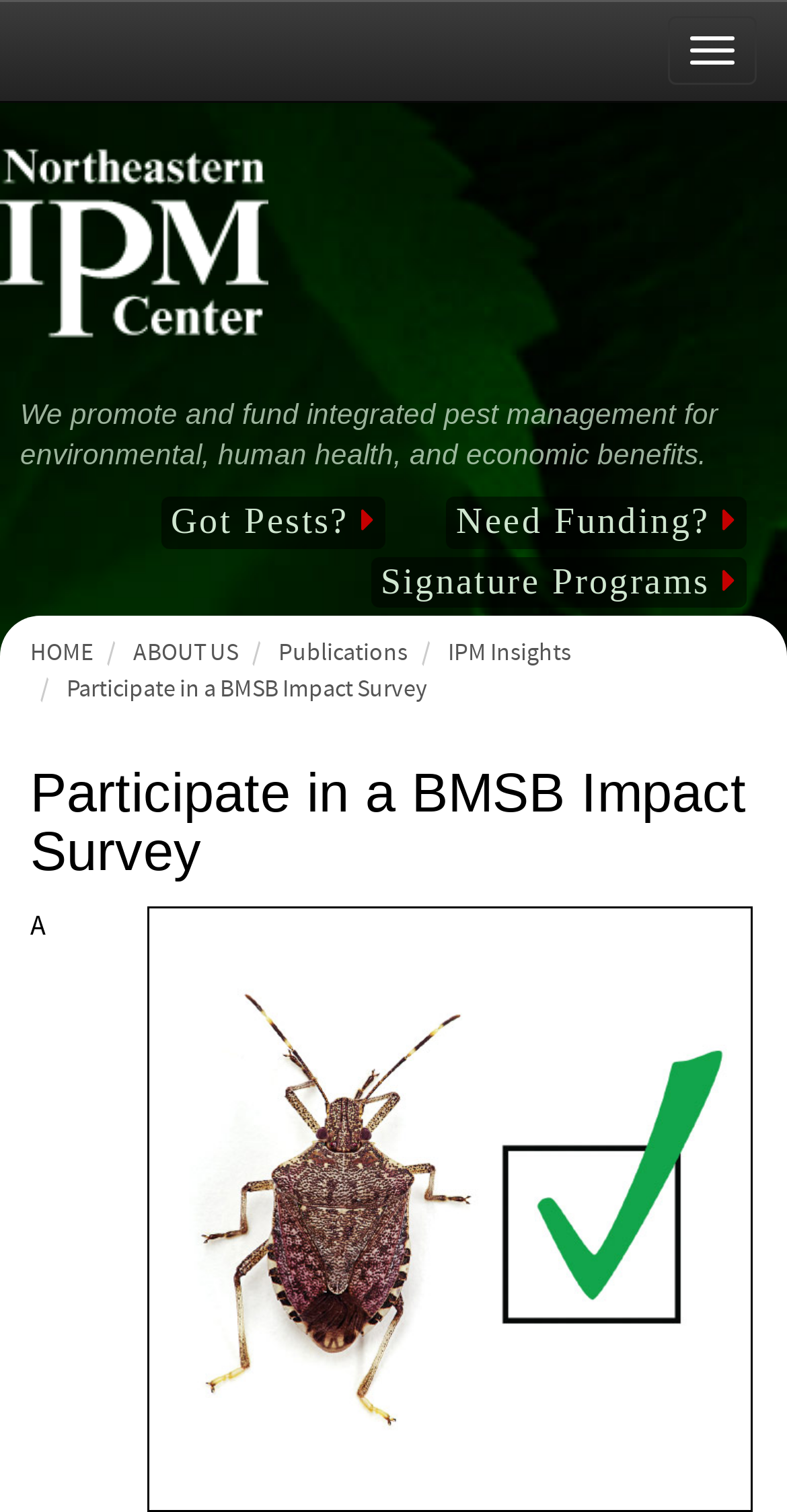Please identify the bounding box coordinates of the area that needs to be clicked to follow this instruction: "Click the 'Participate in a BMSB Impact Survey' link".

[0.085, 0.445, 0.544, 0.465]